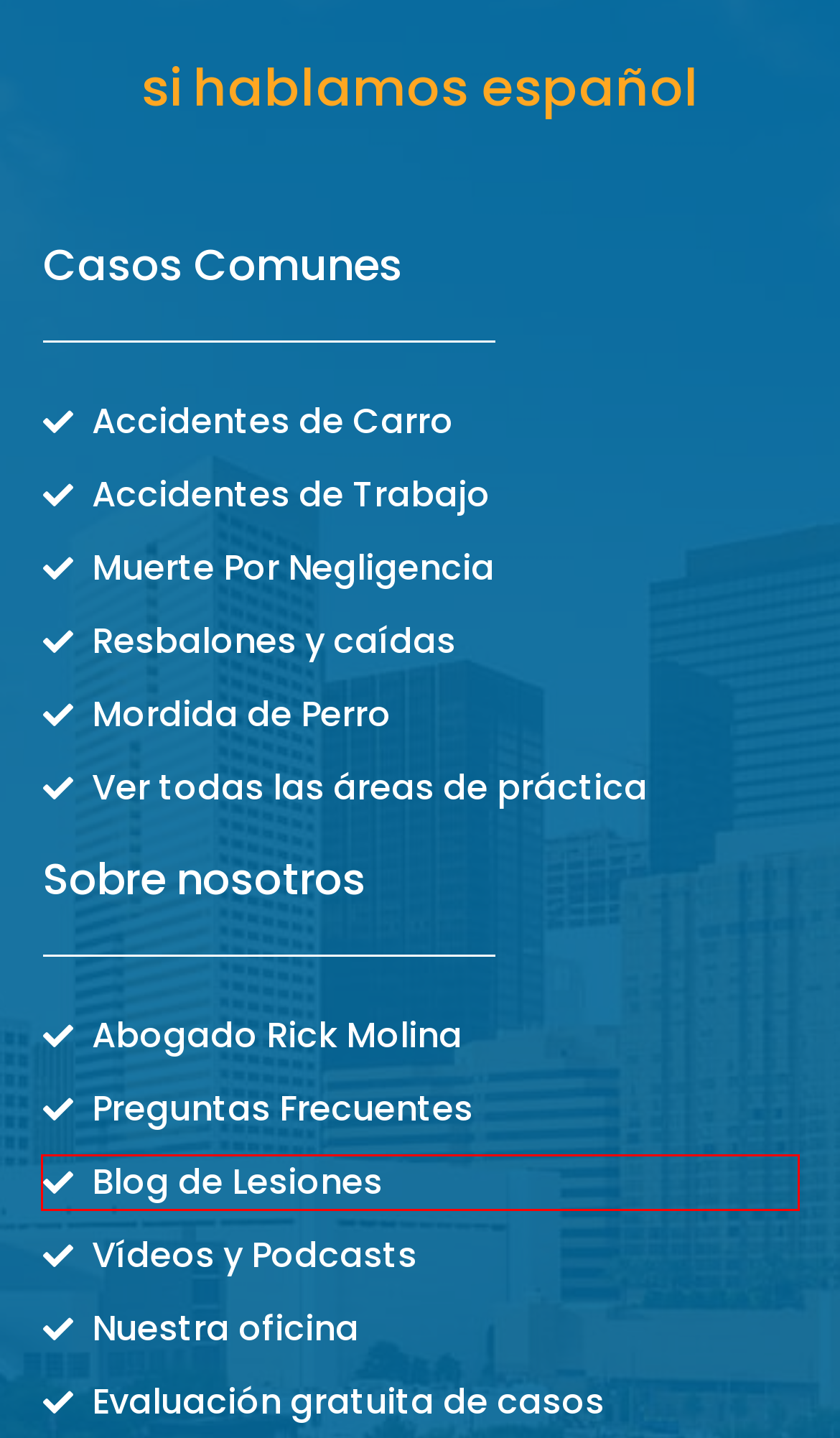You are given a webpage screenshot where a red bounding box highlights an element. Determine the most fitting webpage description for the new page that loads after clicking the element within the red bounding box. Here are the candidates:
A. Houston Abogado de Accidente de Carro
B. Houston Abogado de Muerte por Negligencia | Molina Law Firm
C. Accidentes de Trabajo | Molina Law Firm
D. Blog | Molina Law Firm
E. Abogado Rick Molina | Abogado de Accidentes
F. Ofincina Ubicación | Molina Law Firm
G. Houston Abogado de Resbalones y Caidas
H. Preguntas | Molina Law Firm

D